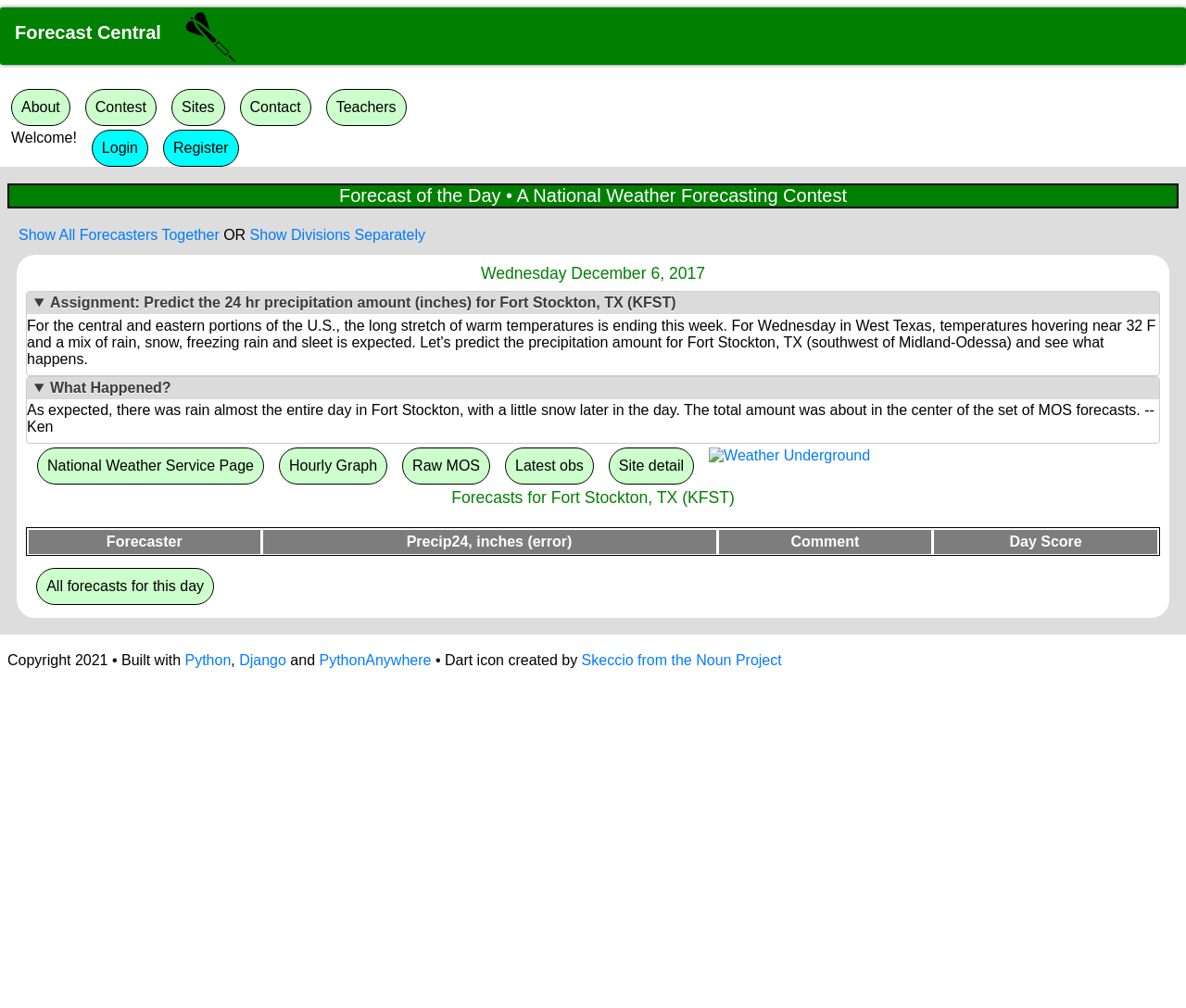Could you highlight the region that needs to be clicked to execute the instruction: "Click the 'Reward Point System' link"?

None